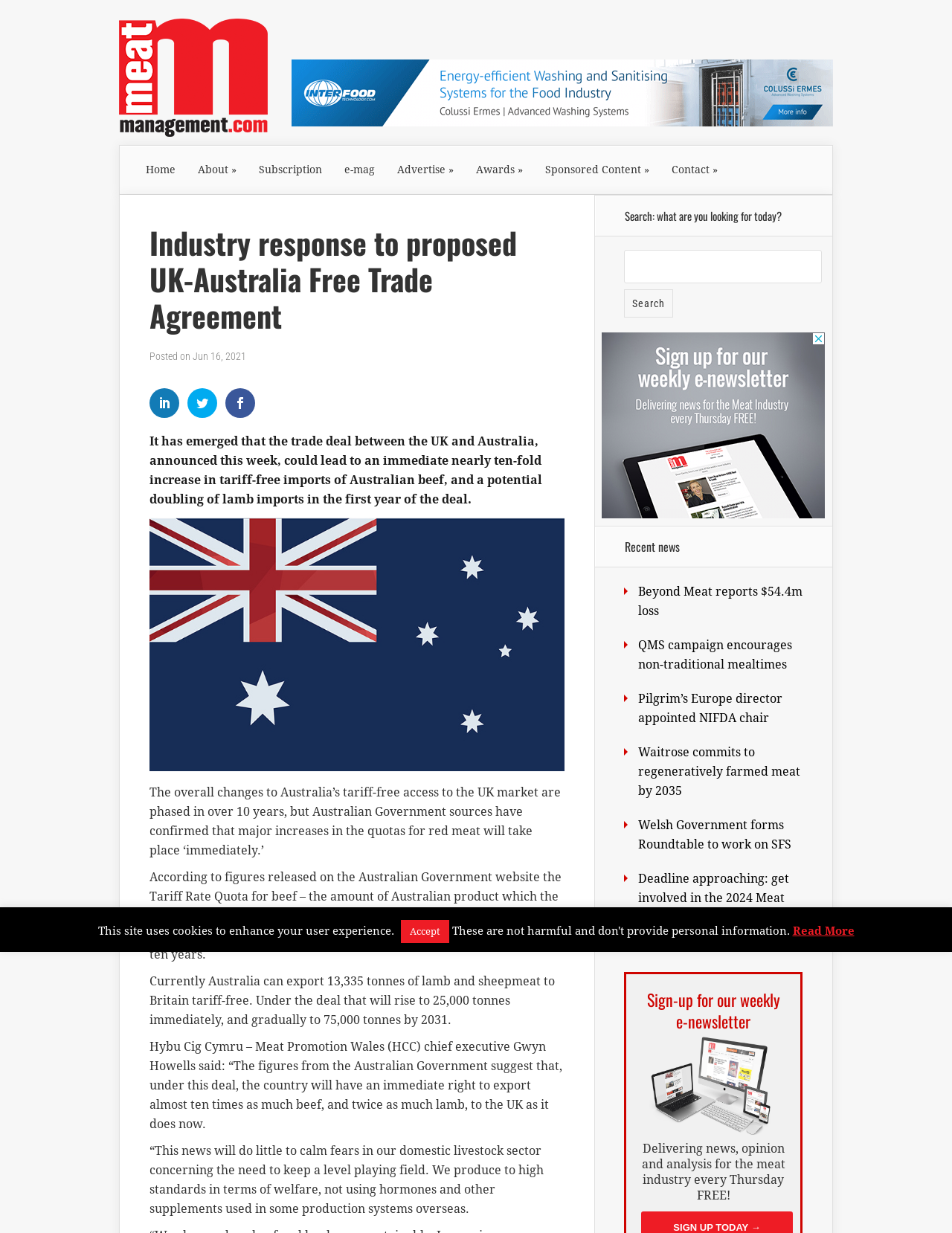How often is the e-newsletter sent?
Please provide a single word or phrase answer based on the image.

Weekly